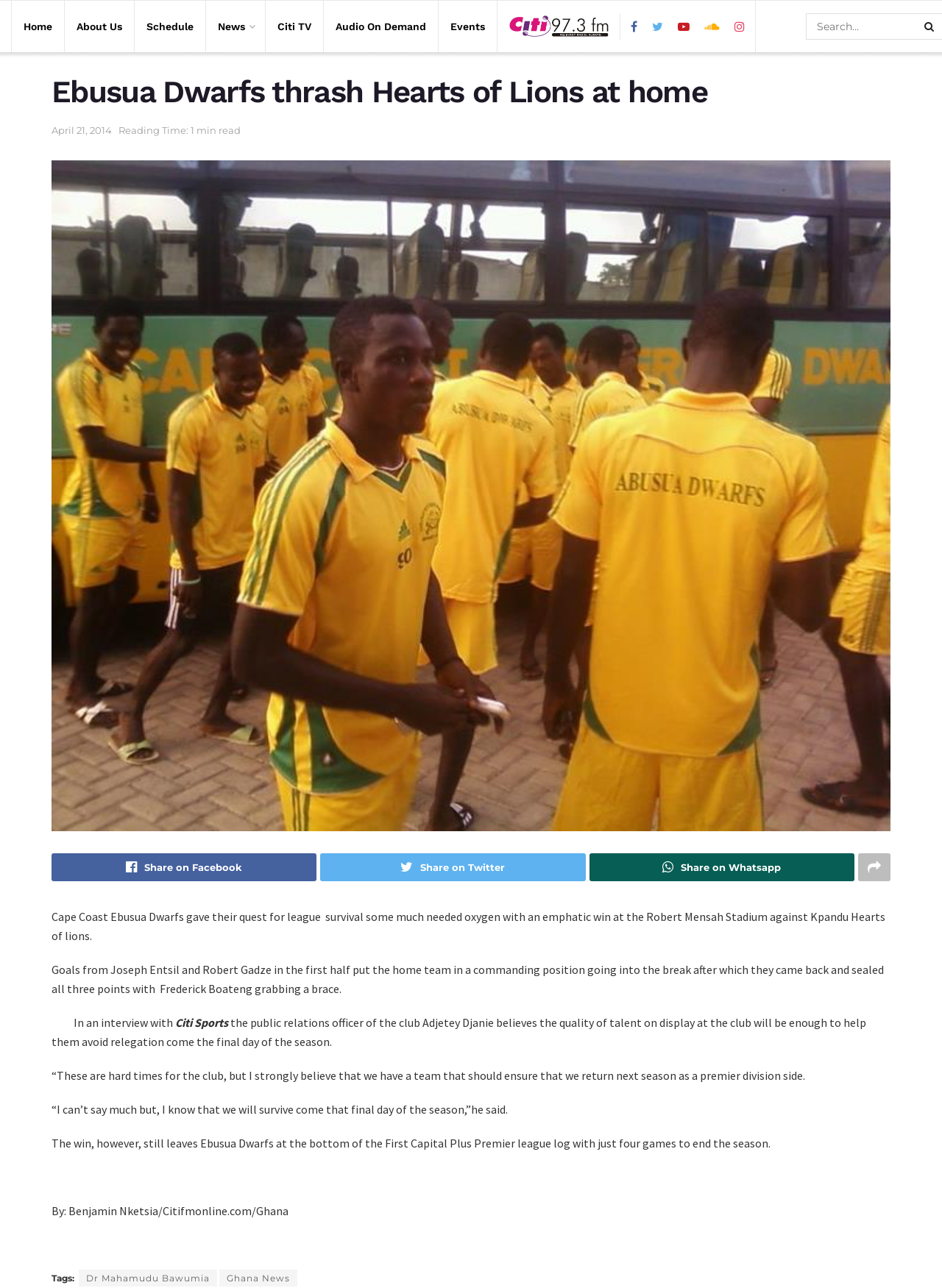What is the name of the sports news website?
Examine the image and give a concise answer in one word or a short phrase.

Citi Sports